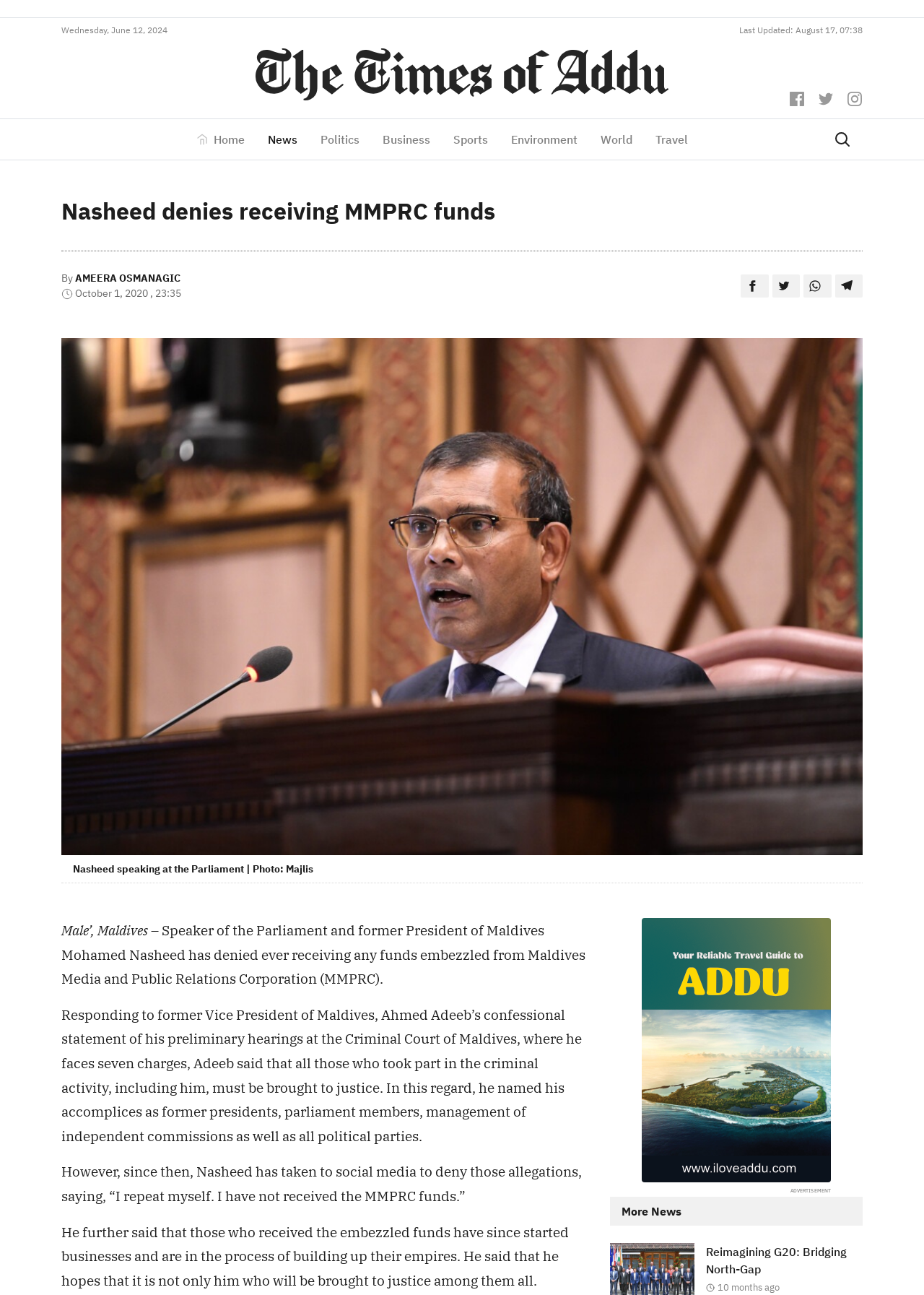Please provide the bounding box coordinates for the element that needs to be clicked to perform the following instruction: "Visit the Home page". The coordinates should be given as four float numbers between 0 and 1, i.e., [left, top, right, bottom].

[0.212, 0.096, 0.277, 0.119]